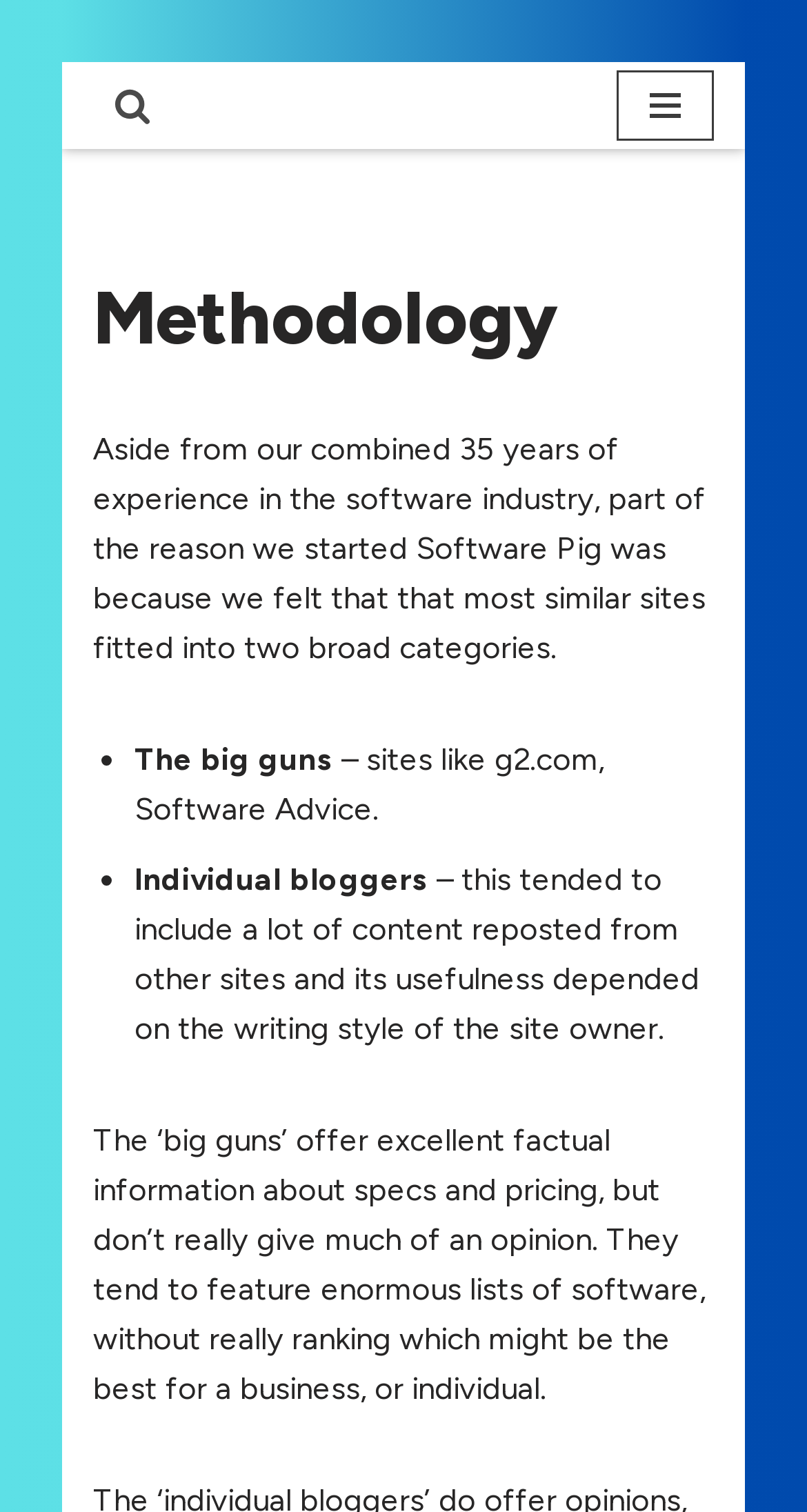Provide a short, one-word or phrase answer to the question below:
What is the navigation menu located?

Top right